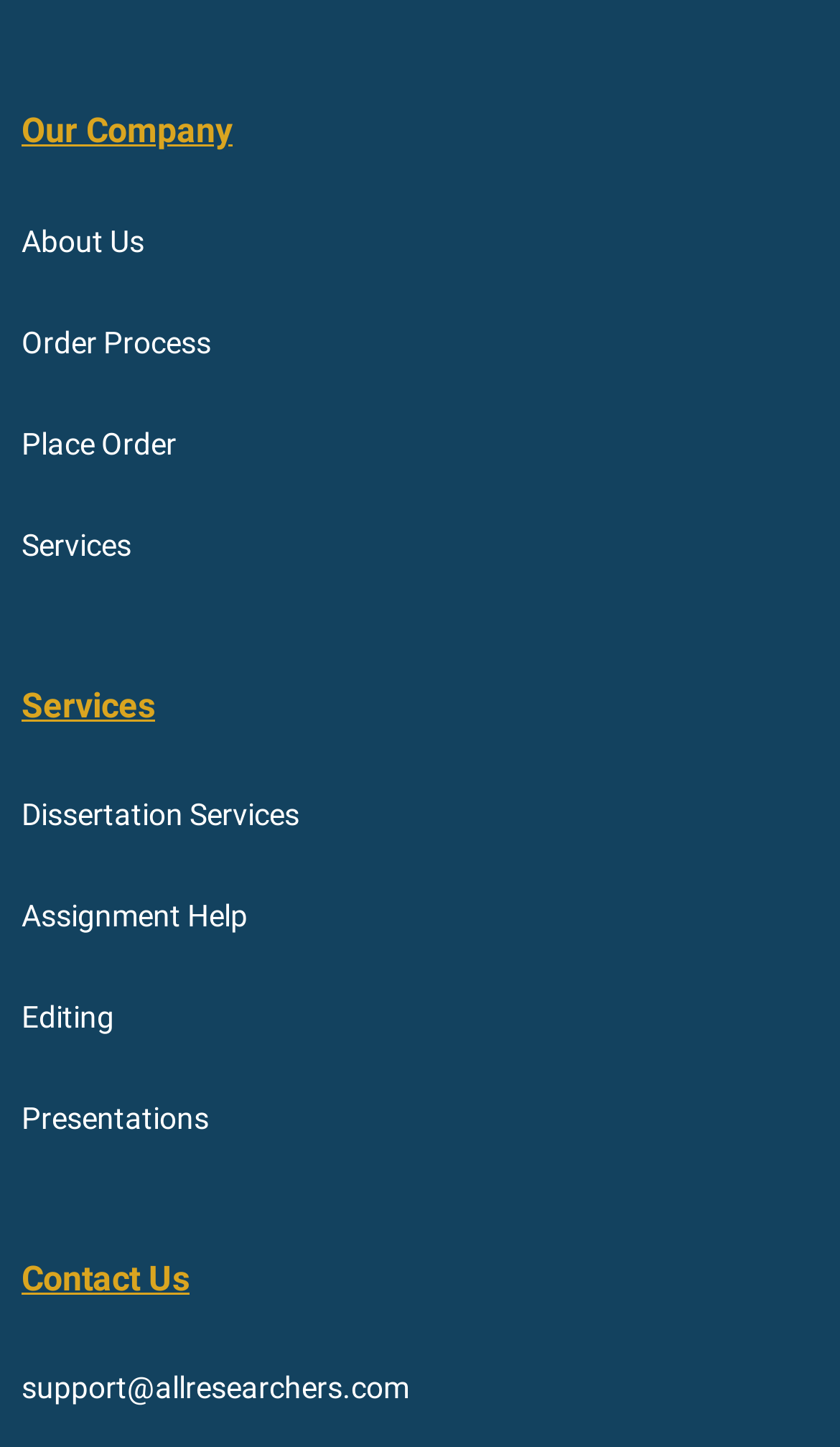Please determine the bounding box coordinates of the element to click in order to execute the following instruction: "go to about us page". The coordinates should be four float numbers between 0 and 1, specified as [left, top, right, bottom].

[0.026, 0.155, 0.172, 0.179]